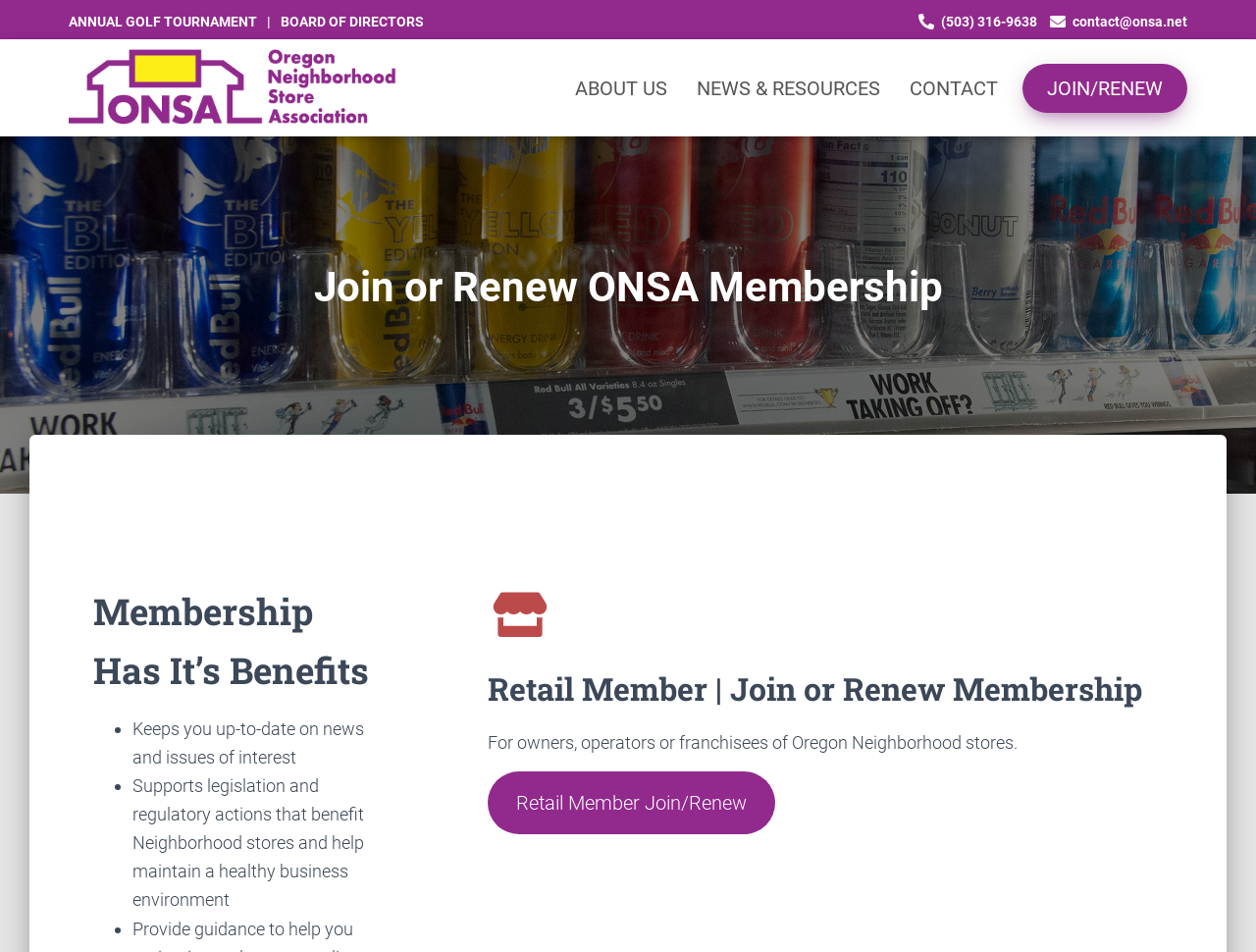Find the bounding box coordinates for the area that must be clicked to perform this action: "Join or renew as a Retail Member".

[0.388, 0.811, 0.617, 0.876]